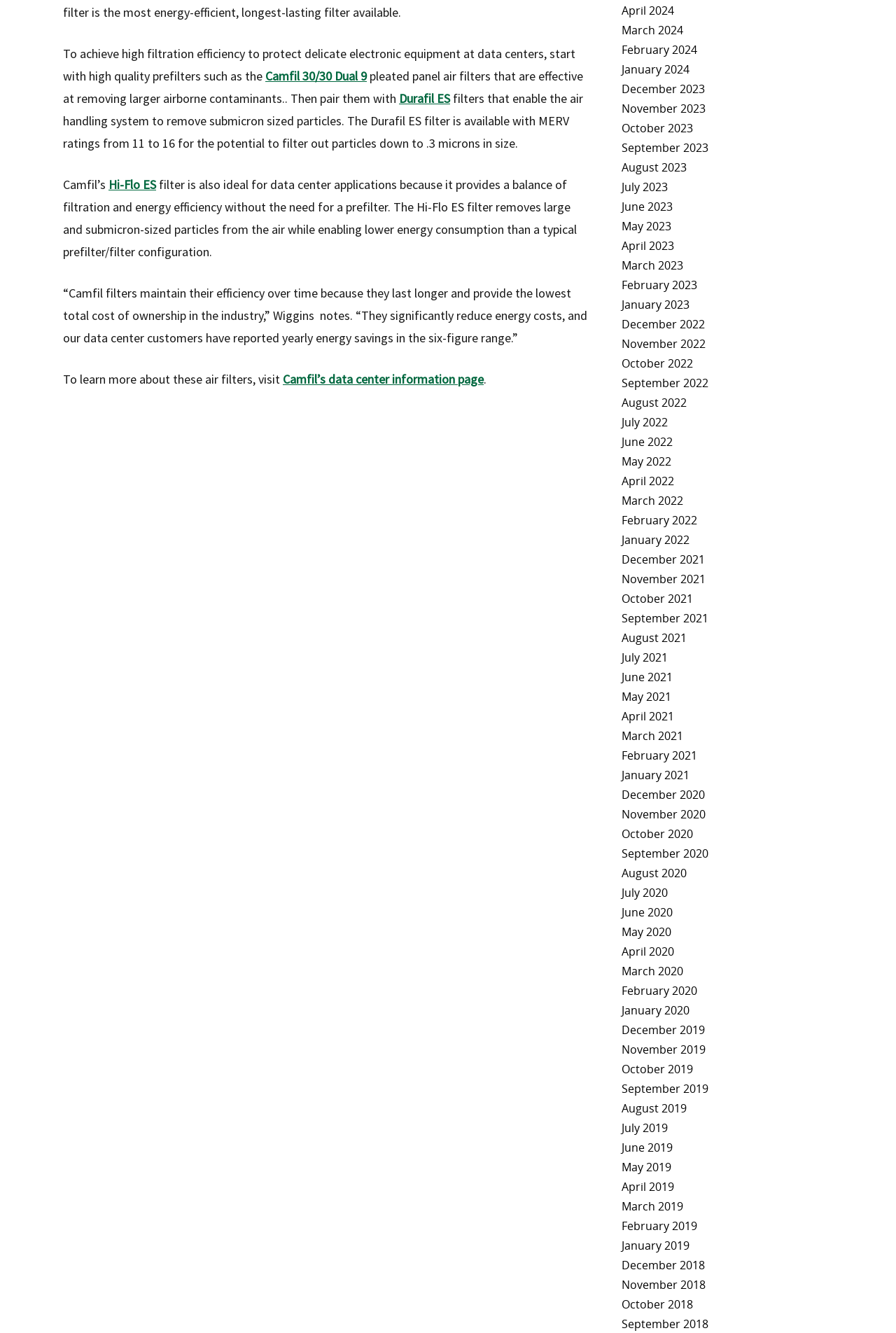What is the purpose of Camfil filters?
Please provide a comprehensive answer based on the details in the screenshot.

According to the webpage, Camfil filters are used to protect delicate electronic equipment at data centers by removing airborne contaminants and submicron-sized particles from the air.